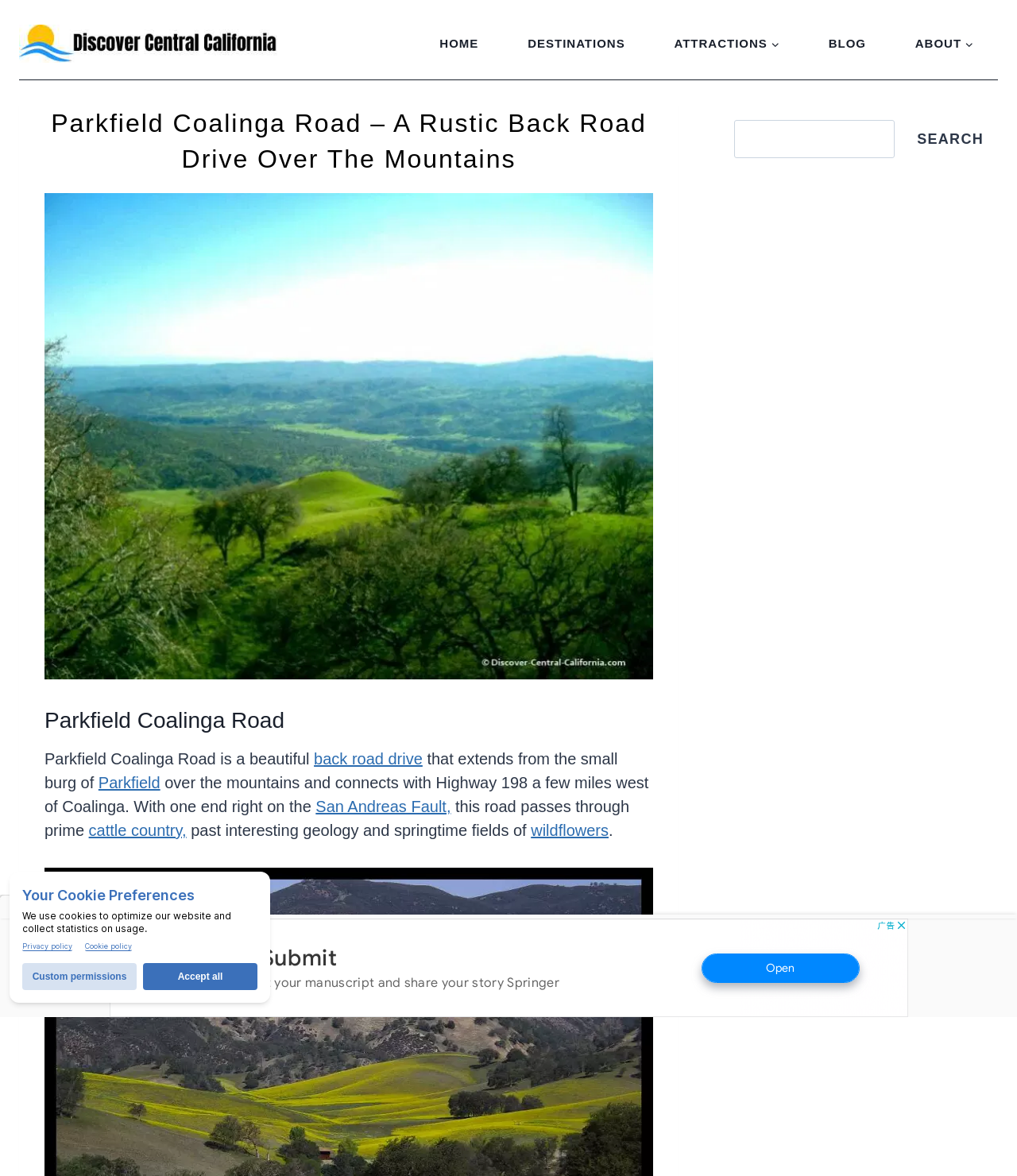Carefully observe the image and respond to the question with a detailed answer:
What is the name of the fault that this road passes through?

I found the answer by reading the link text 'San Andreas Fault,' which mentions the name of the fault.